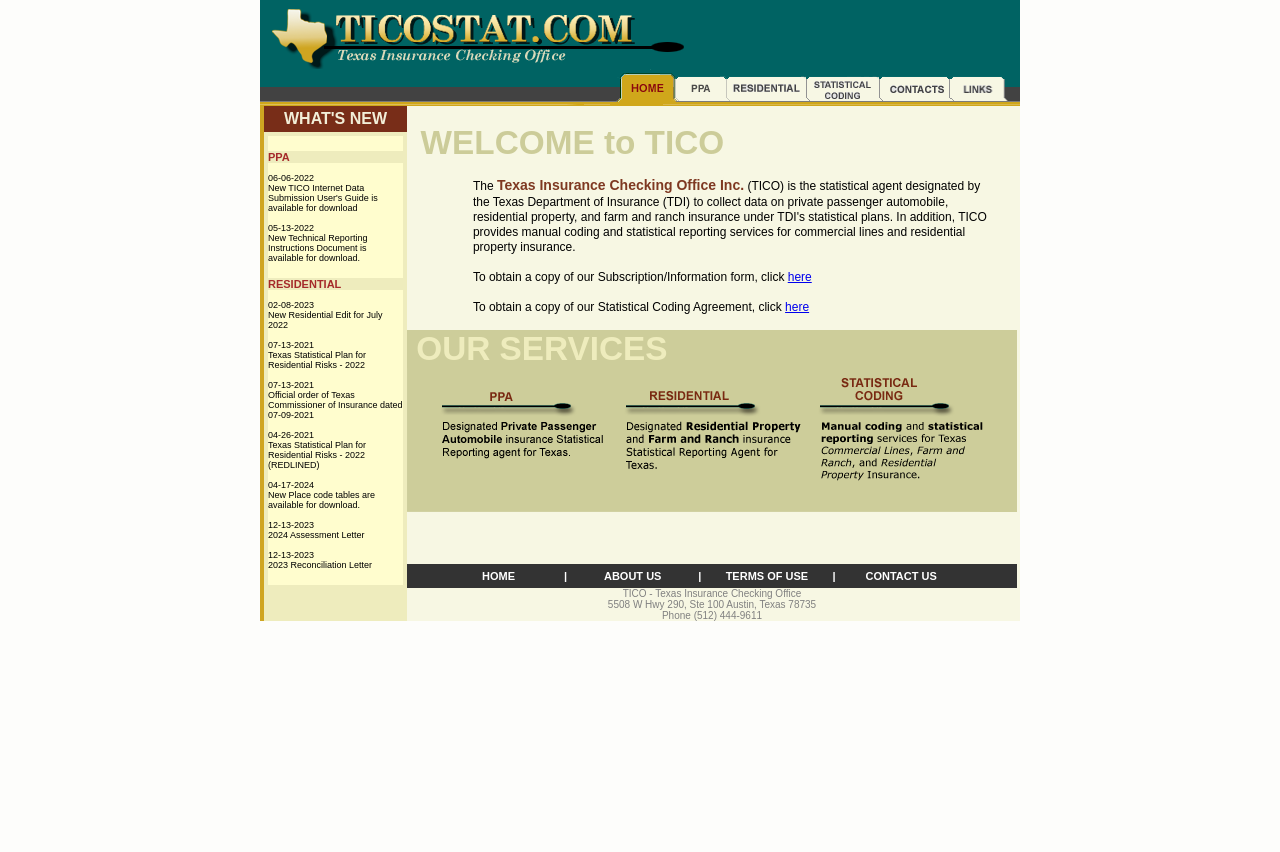Elaborate on the webpage's design and content in a detailed caption.

The webpage is titled "TicoStat.Com Home" and has a layout table that occupies most of the page. At the top, there is a header section with a logo image and a link to "TicoStat.com Home". Below the header, there are two rows of images and links. The first row has three images, and the second row has five links, each with a corresponding image.

The main content of the page is divided into two sections. The left section has a table with a single cell that spans the entire width. This cell contains a block of text with several paragraphs. The text welcomes users to TICO, explains its role as a statistical agent, and provides information about its services. There are also links to obtain copies of the Subscription/Information form and the Statistical Coding Agreement.

The right section has a table with multiple rows, each containing a single cell. These cells have links to various resources, including "WHAT'S NEW", "RESIDENTIAL", and other documents related to insurance data submission and reporting. Each link has a corresponding date and description.

At the bottom of the page, there is a footer section with a table that contains contact information, including an address, phone number, and links to other pages on the website, such as "HOME", "ABOUT US", "TERMS OF USE", and "CONTACT US".